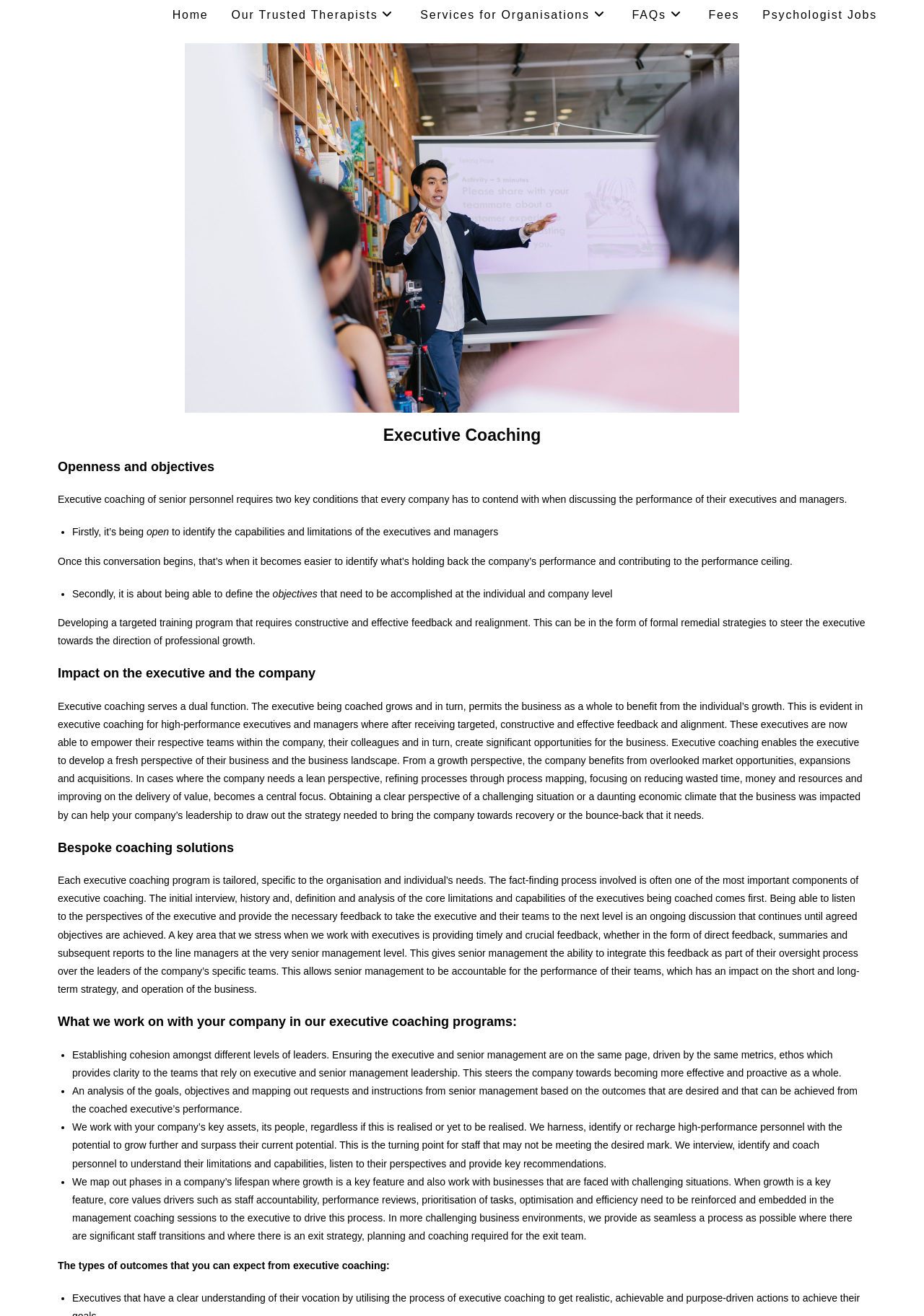What is the main topic of this webpage?
From the screenshot, provide a brief answer in one word or phrase.

Executive Coaching